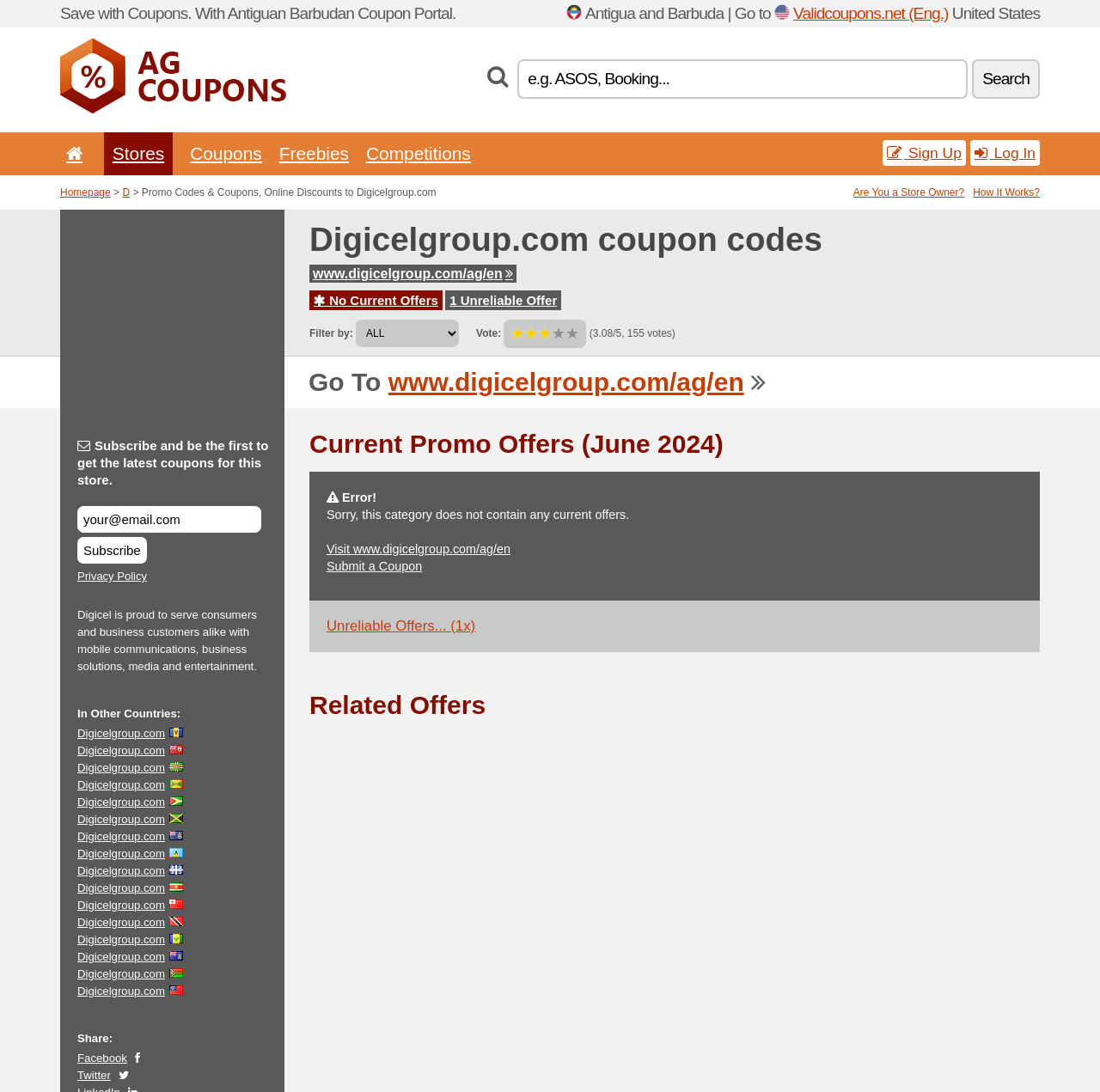Construct a thorough caption encompassing all aspects of the webpage.

The webpage is about Digicelgroup promo codes and coupons, offering online discounts. At the top, there is a header section with a static text "Save with Coupons. With Antiguan Barbudan Coupon Portal" and an image of the Antigua and Barbuda flag. Next to it, there is a link to "Validcoupons.net (Eng.)" and another image of the United States flag.

Below the header, there is a search bar with a textbox and a "Search" button. On the left side, there are links to "Stores", "Coupons", "Freebies", and "Competitions". On the right side, there are links to "Sign Up" and "Log In".

The main content section is divided into two parts. The left part has a heading "Digicelgroup.com coupon codes" and a link to the website. Below it, there are links to filter by vote, with options to vote from 1 to 5. There is also a static text showing the current rating and number of votes.

The right part of the main content section has a section to subscribe to get the latest coupons for this store. There is a textbox to enter an email address and a "Subscribe" button. Below it, there is a link to the "Privacy Policy".

Further down, there is a section with a static text describing Digicel's services. Below it, there is a section titled "In Other Countries:" with multiple links to Digicelgroup.com coupon codes for different countries, each accompanied by a small image.

Overall, the webpage is focused on providing promo codes and coupons for Digicelgroup.com, with features to search, filter, and subscribe to get the latest offers.